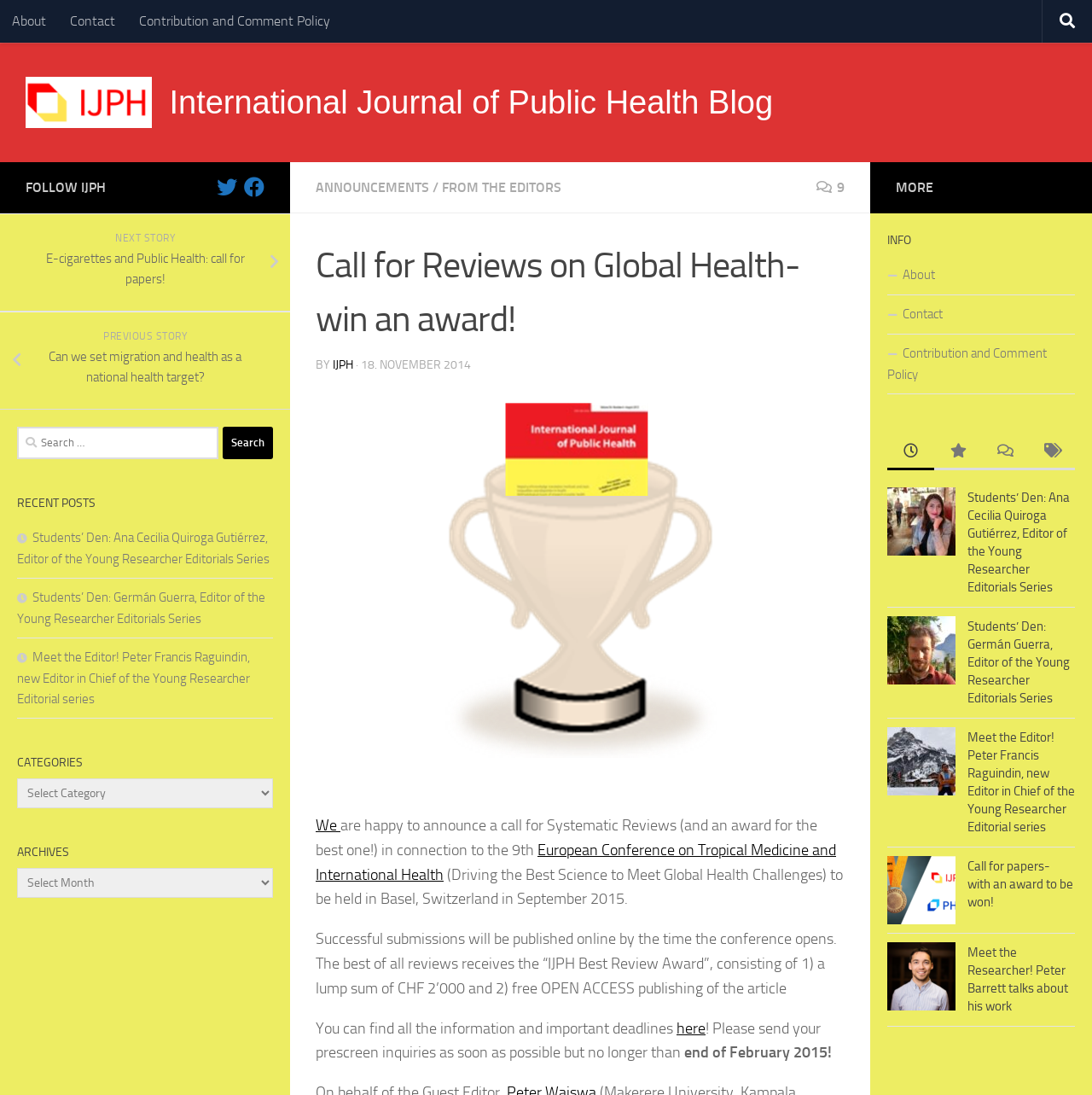Examine the image carefully and respond to the question with a detailed answer: 
What is the name of the journal?

I found the answer by looking at the top-left corner of the webpage, where it says 'International Journal of Public Health Blog'. The journal's name is 'International Journal of Public Health'.